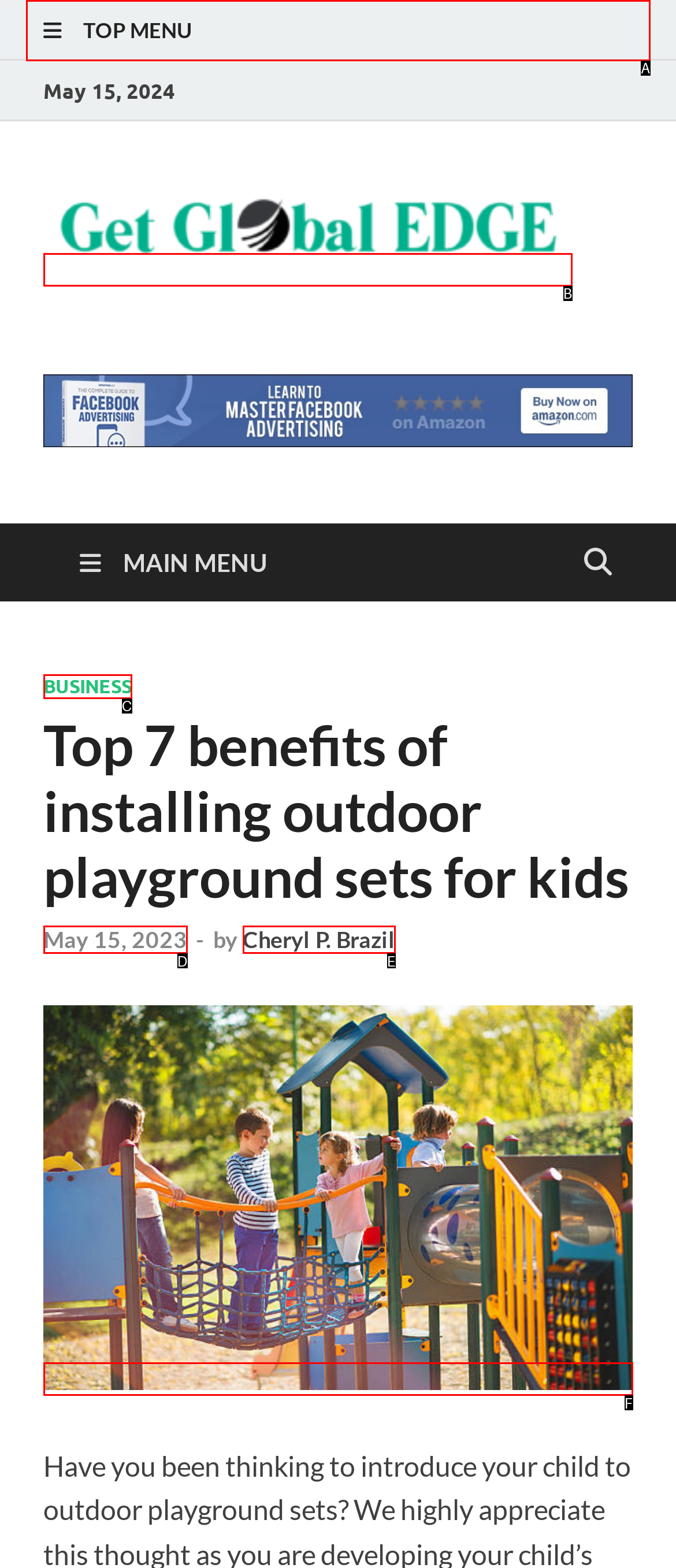Match the following description to the correct HTML element: Business Indicate your choice by providing the letter.

C